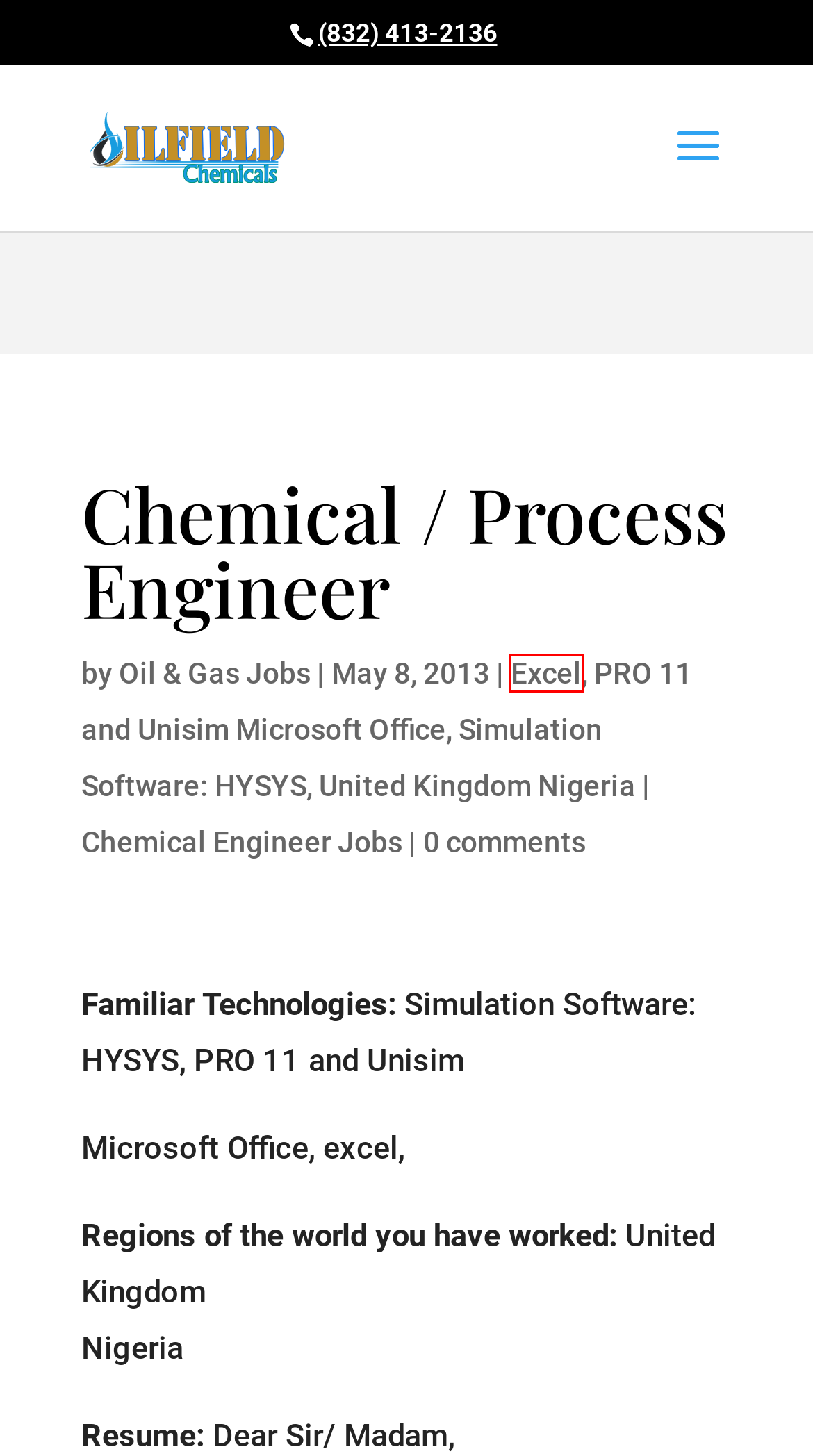You see a screenshot of a webpage with a red bounding box surrounding an element. Pick the webpage description that most accurately represents the new webpage after interacting with the element in the red bounding box. The options are:
A. Simulation Software: HYSYS - OCC - Houston, TX
B. PRO 11 And Unisim Microsoft Office - OCC - Houston, TX
C. Completion Fluids - OCC - Houston, TX
D. Chemical Engineer Jobs - OCC - Houston, TX
E. Excel - OCC - Houston, TX
F. United Kingdom Nigeria - OCC - Houston, TX
G. Oil & Gas Jobs - OCC - Houston, TX
H. 1 Year 5 Months In WBM And 7 Months In OBM - OCC - Houston, TX

E